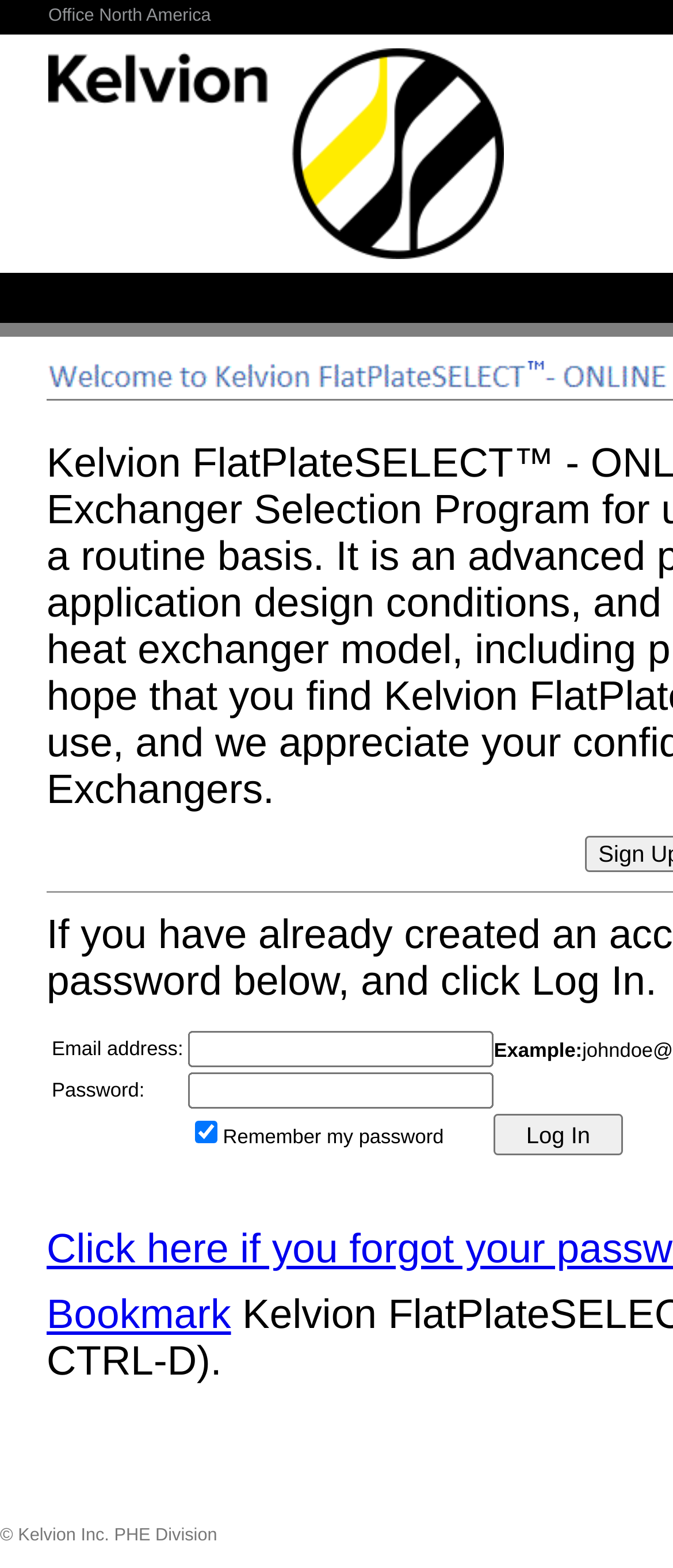What is the company name above the login form?
Please look at the screenshot and answer in one word or a short phrase.

Kelvion